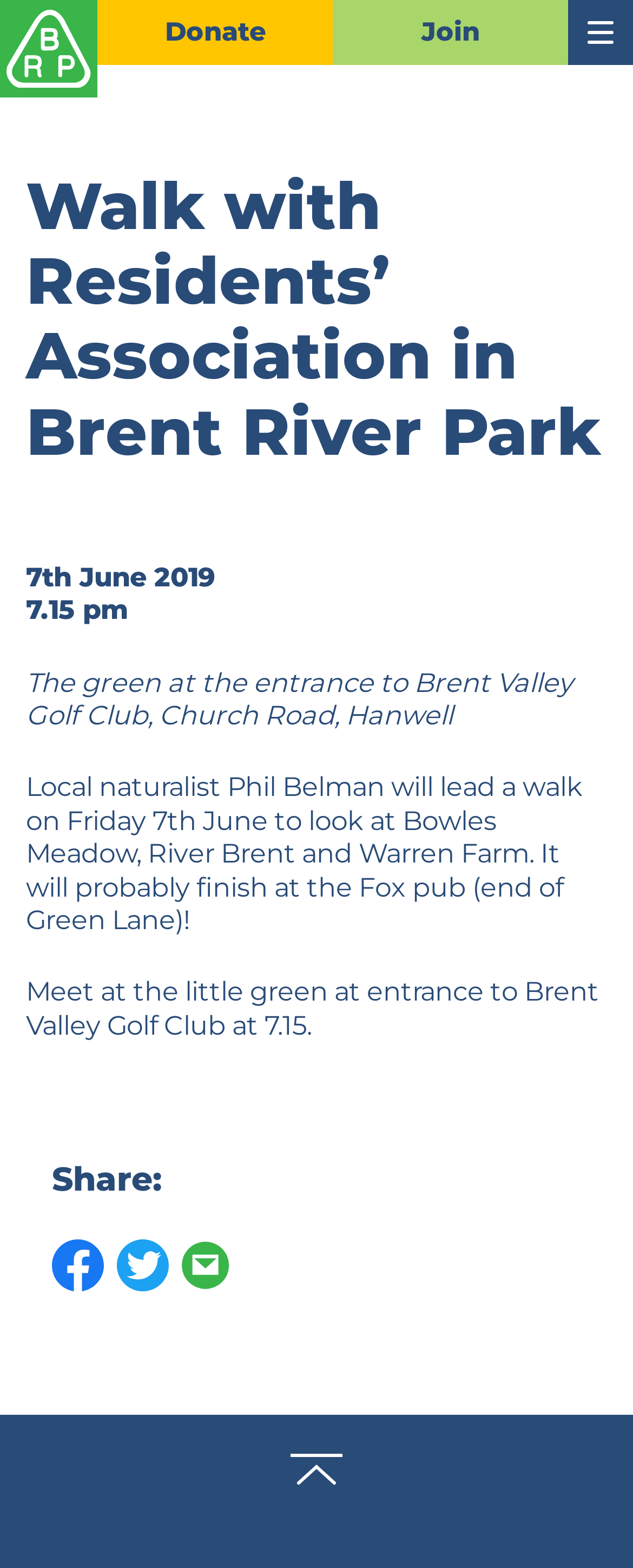Please identify the primary heading of the webpage and give its text content.

Walk with Residents’ Association in Brent River Park